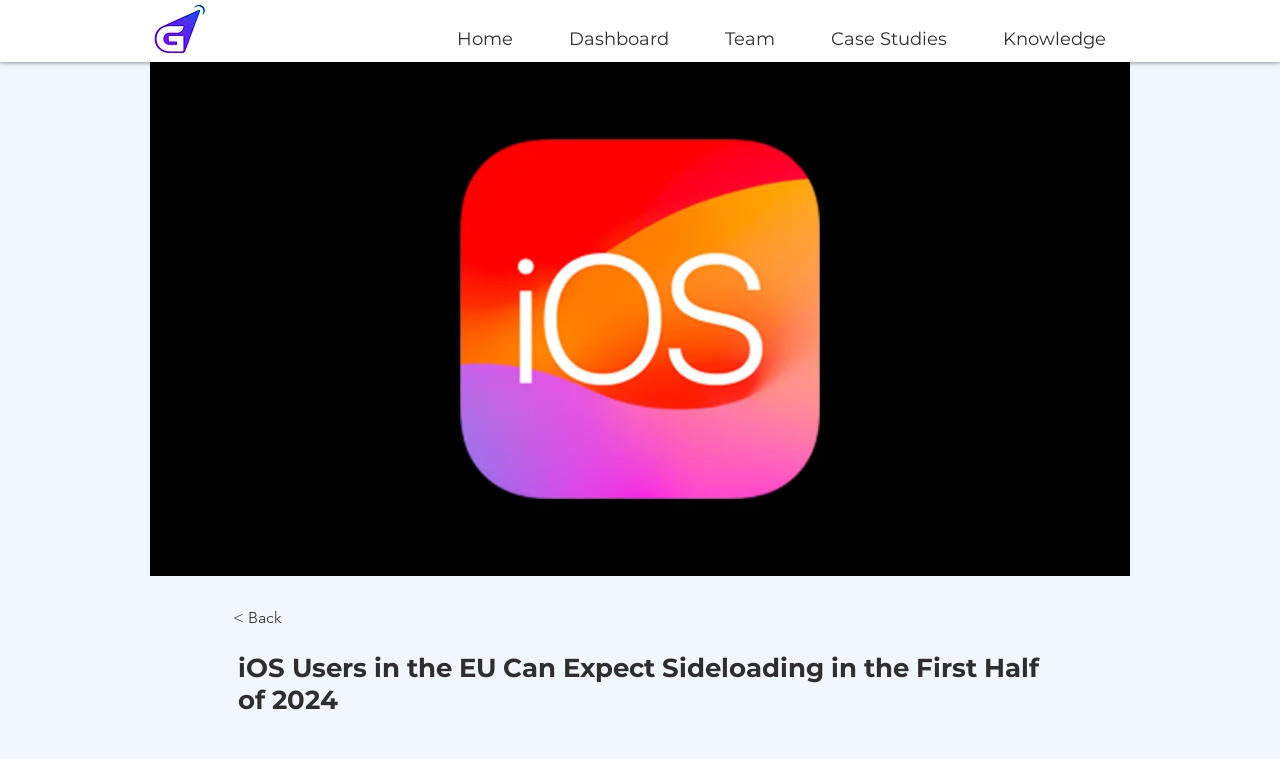Using the information in the image, give a detailed answer to the following question: Is there a sub-menu for the 'Team' link?

The 'Team' link element has a describedby attribute pointing to an element with the ID 'comp-ir9le55mnavContainer-hiddenA11ySubMenuIndication', indicating that it has a sub-menu.